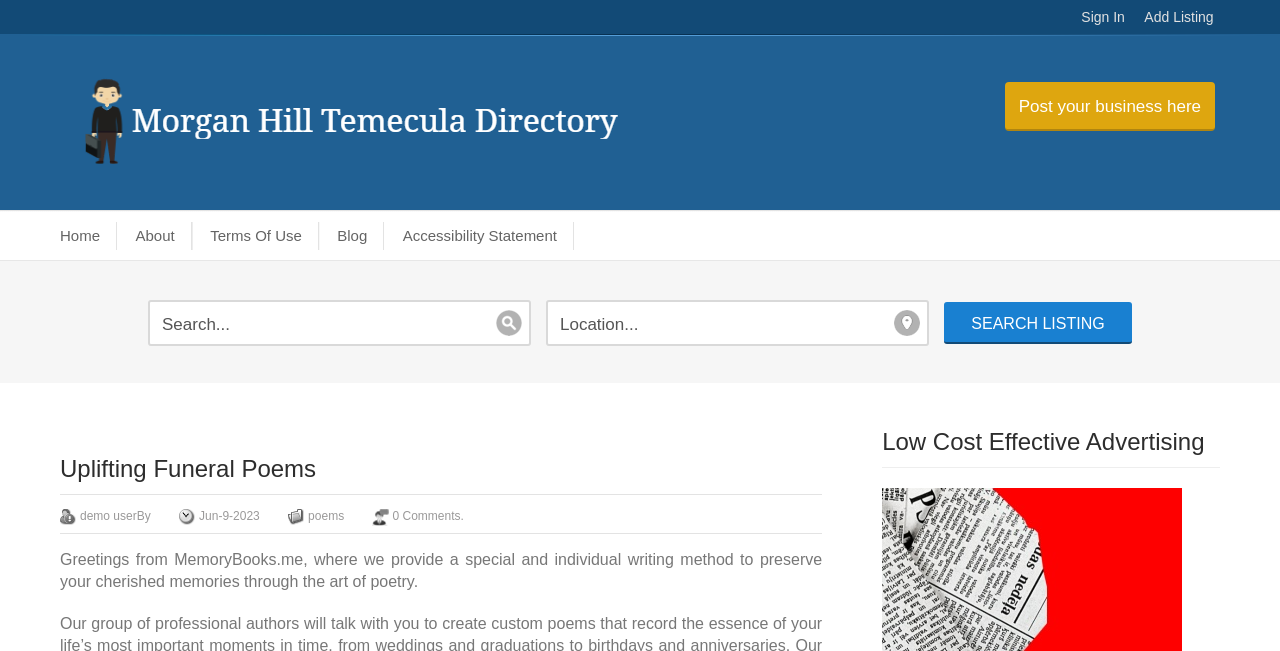Please specify the bounding box coordinates for the clickable region that will help you carry out the instruction: "Search for a listing".

[0.738, 0.464, 0.884, 0.528]